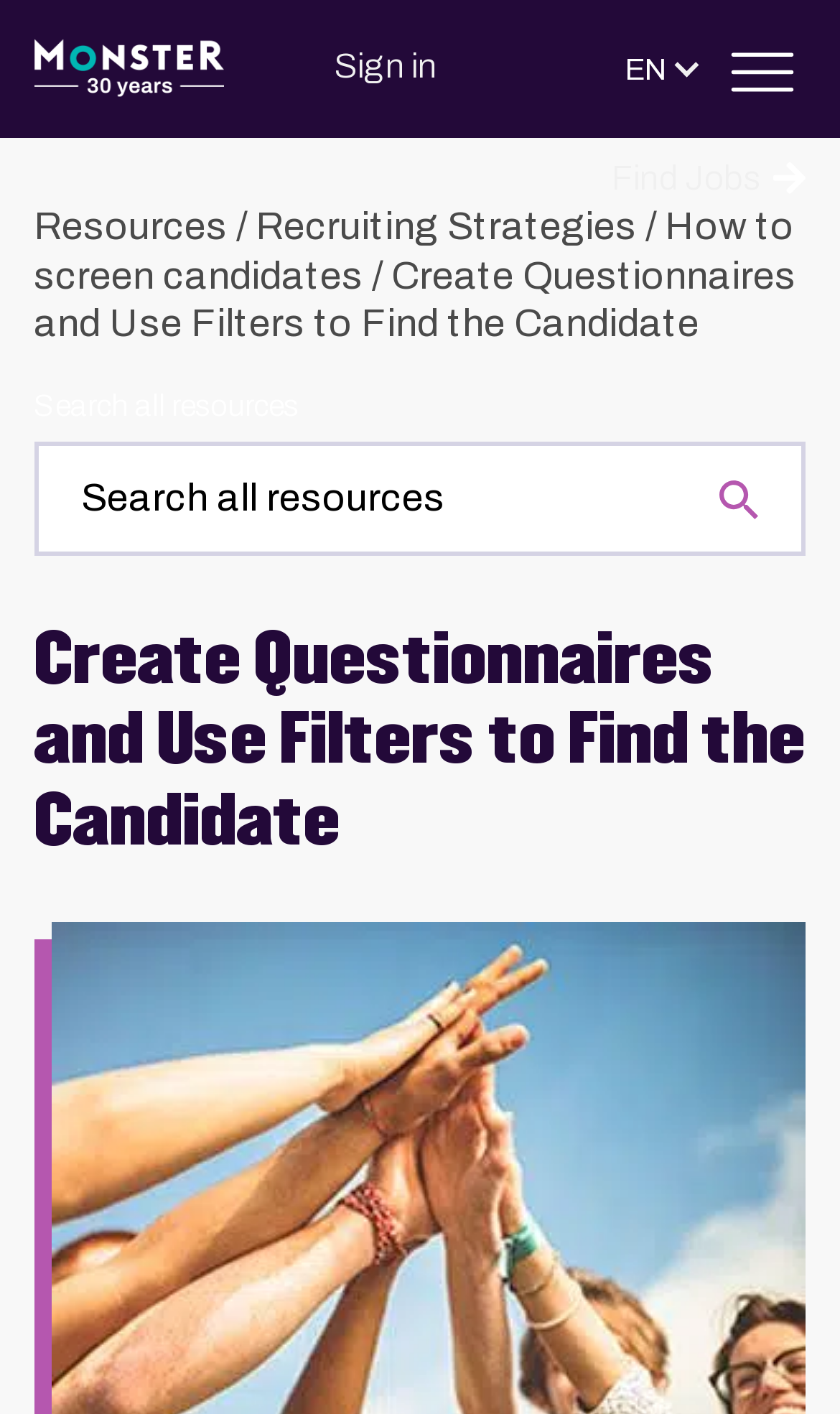Please locate the bounding box coordinates of the element that should be clicked to complete the given instruction: "Search all resources".

[0.04, 0.313, 0.96, 0.393]